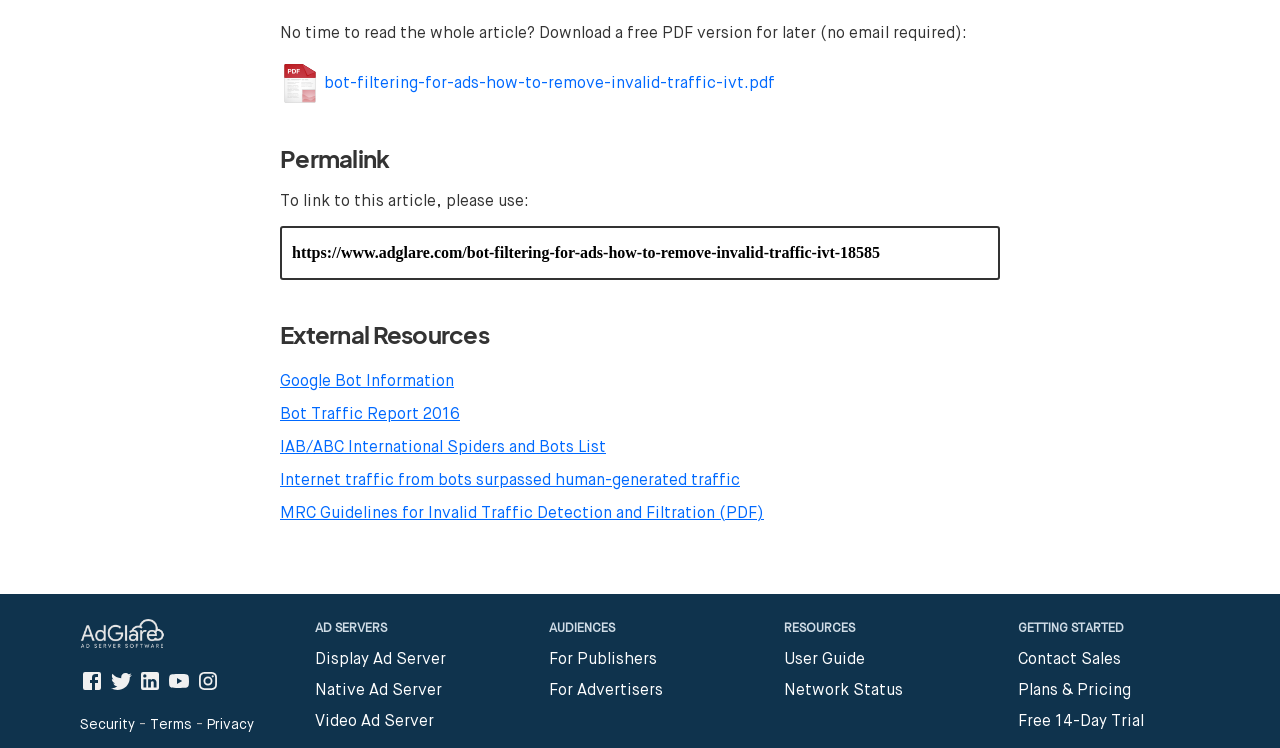Determine the bounding box coordinates for the area you should click to complete the following instruction: "download a free PDF version".

[0.219, 0.085, 0.25, 0.139]